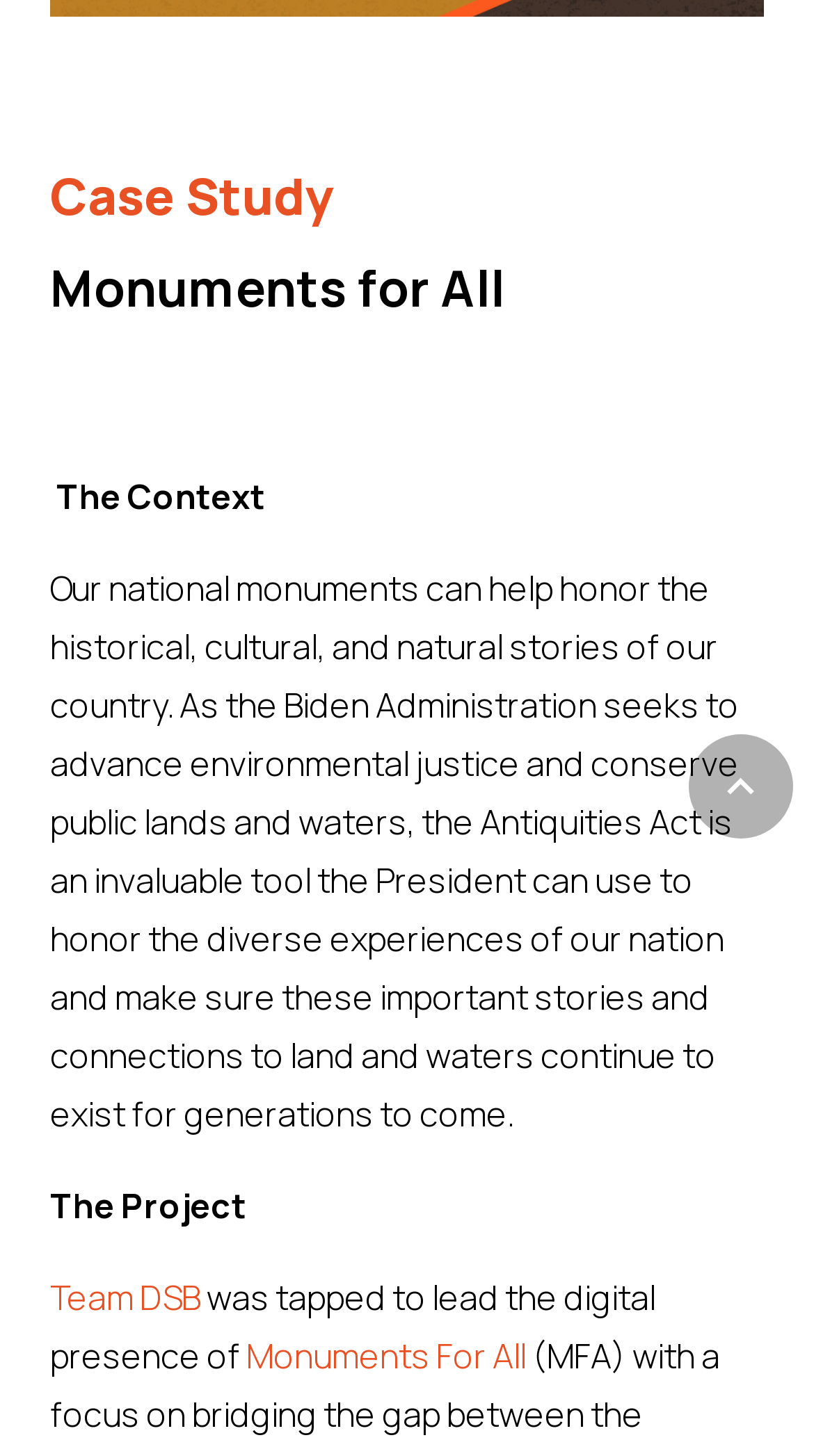Refer to the element description Team DSB and identify the corresponding bounding box in the screenshot. Format the coordinates as (top-left x, top-left y, bottom-right x, bottom-right y) with values in the range of 0 to 1.

[0.062, 0.876, 0.246, 0.907]